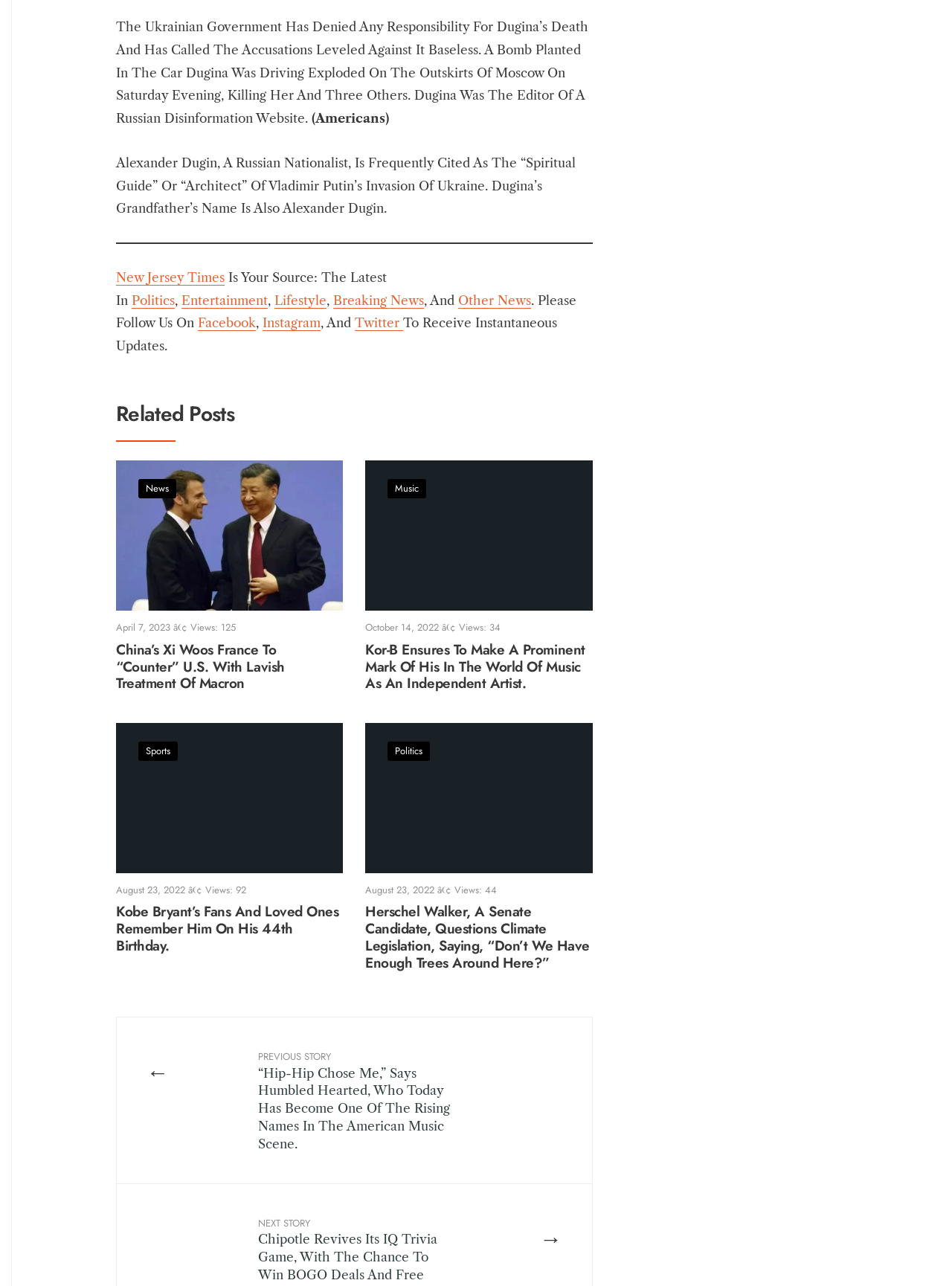Locate the bounding box coordinates of the clickable part needed for the task: "Visit the American Meteorological Society website".

None